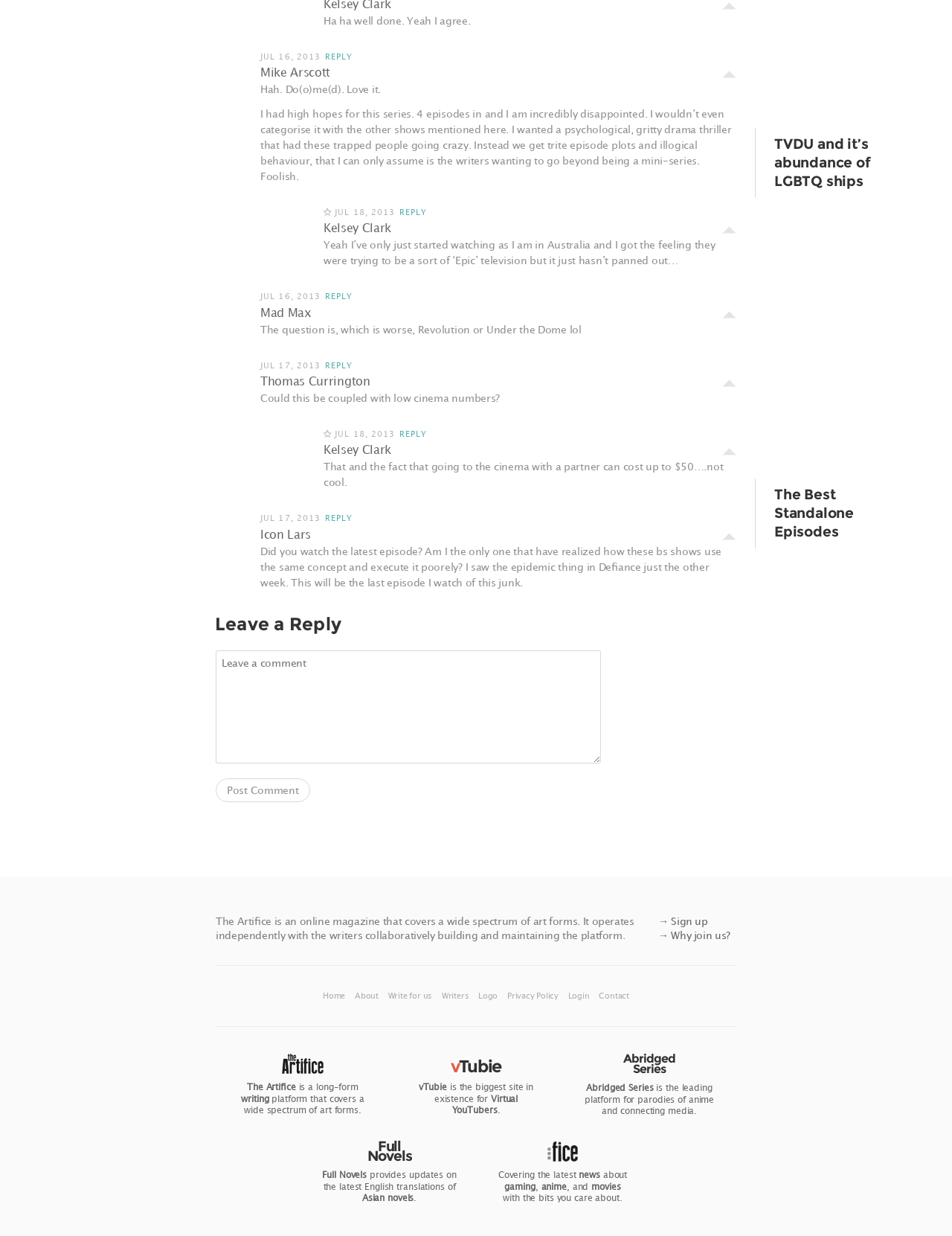Provide your answer to the question using just one word or phrase: How many links are present in the footer section of the webpage?

14